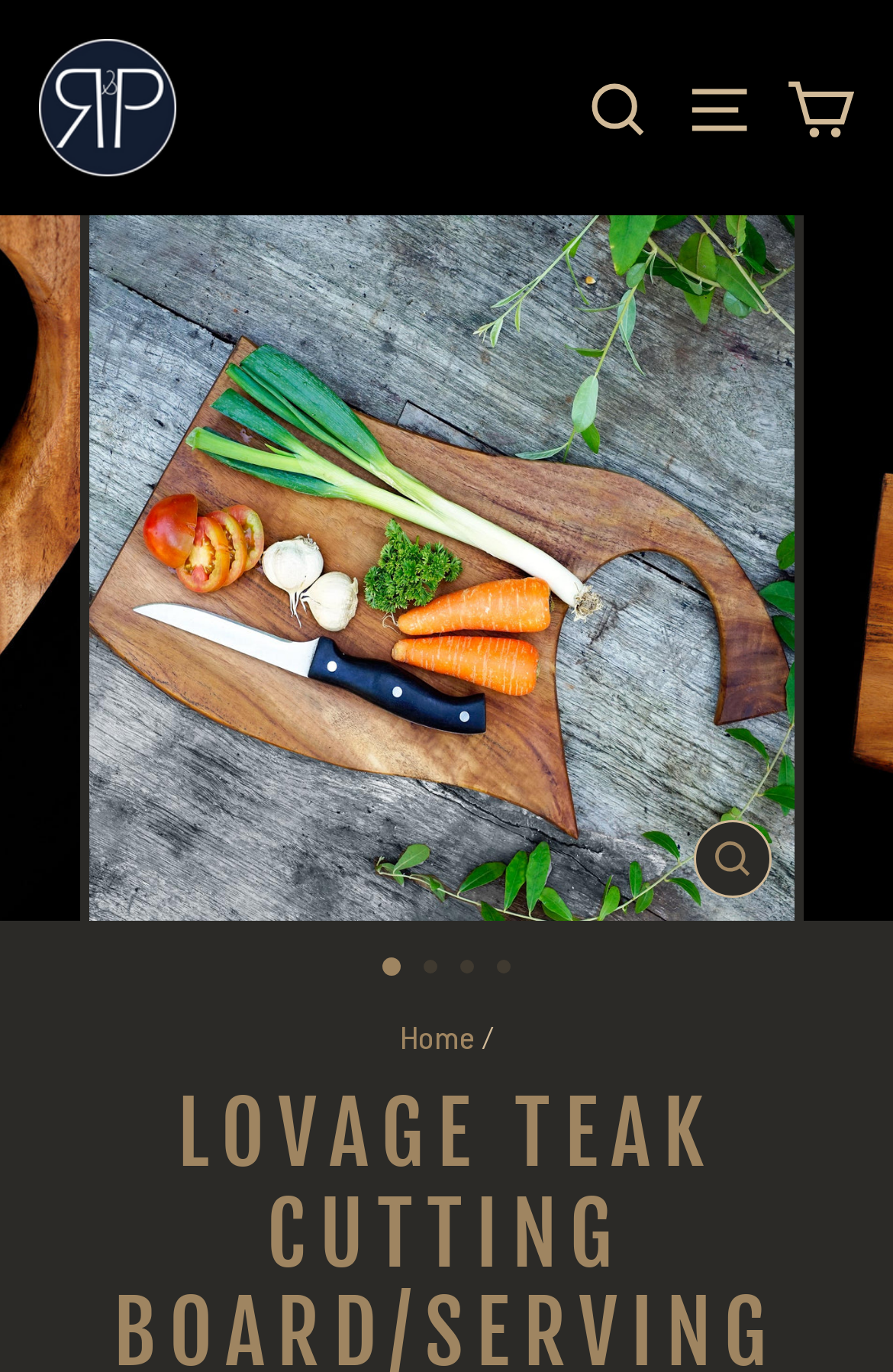What is the brand name of the website?
Using the visual information from the image, give a one-word or short-phrase answer.

Rico & Plato